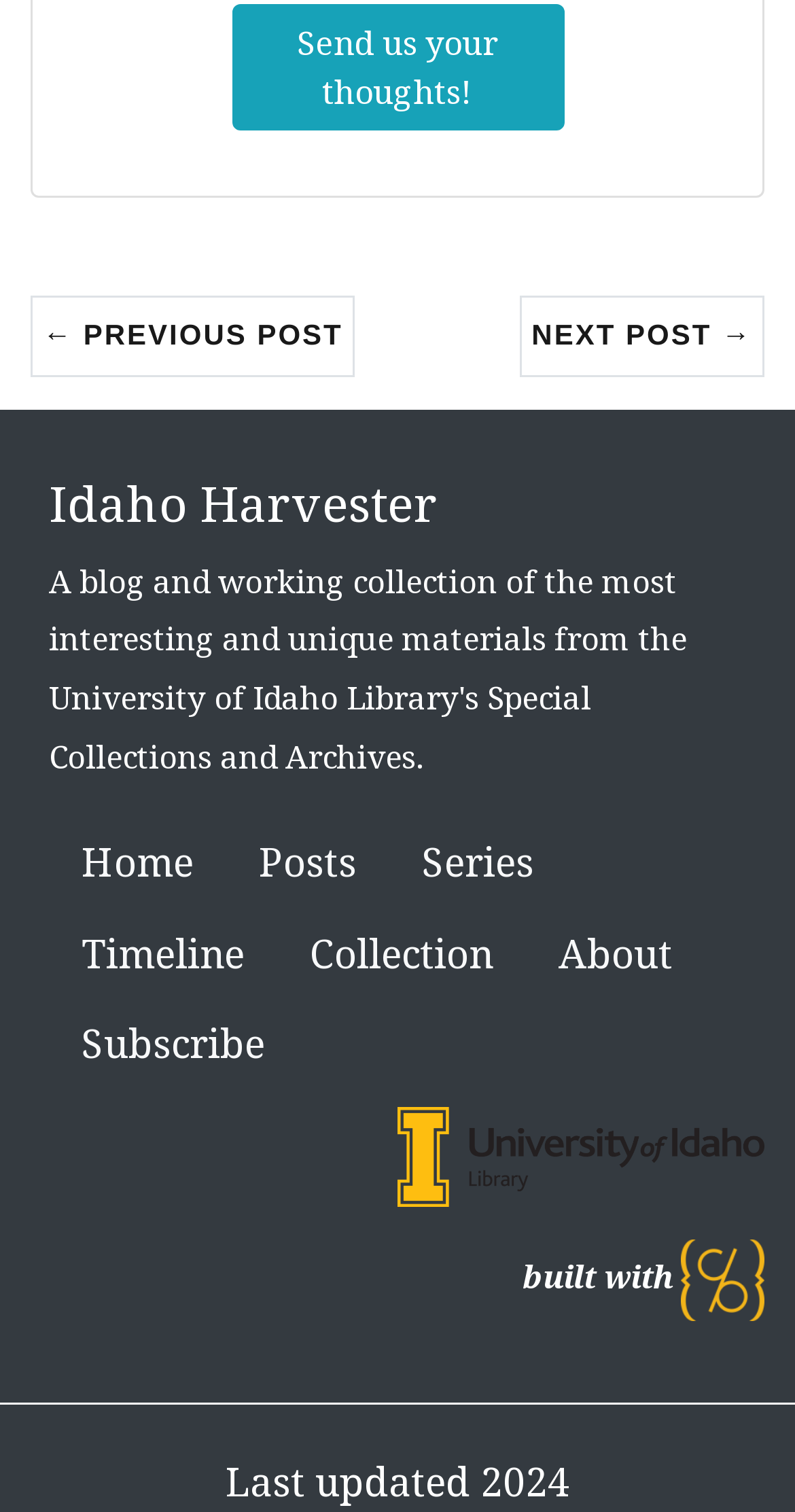What is the last updated year?
Please provide a comprehensive answer based on the contents of the image.

The last updated year can be found at the bottom of the page, where it is stated as 'Last updated 2024' in a static text element.